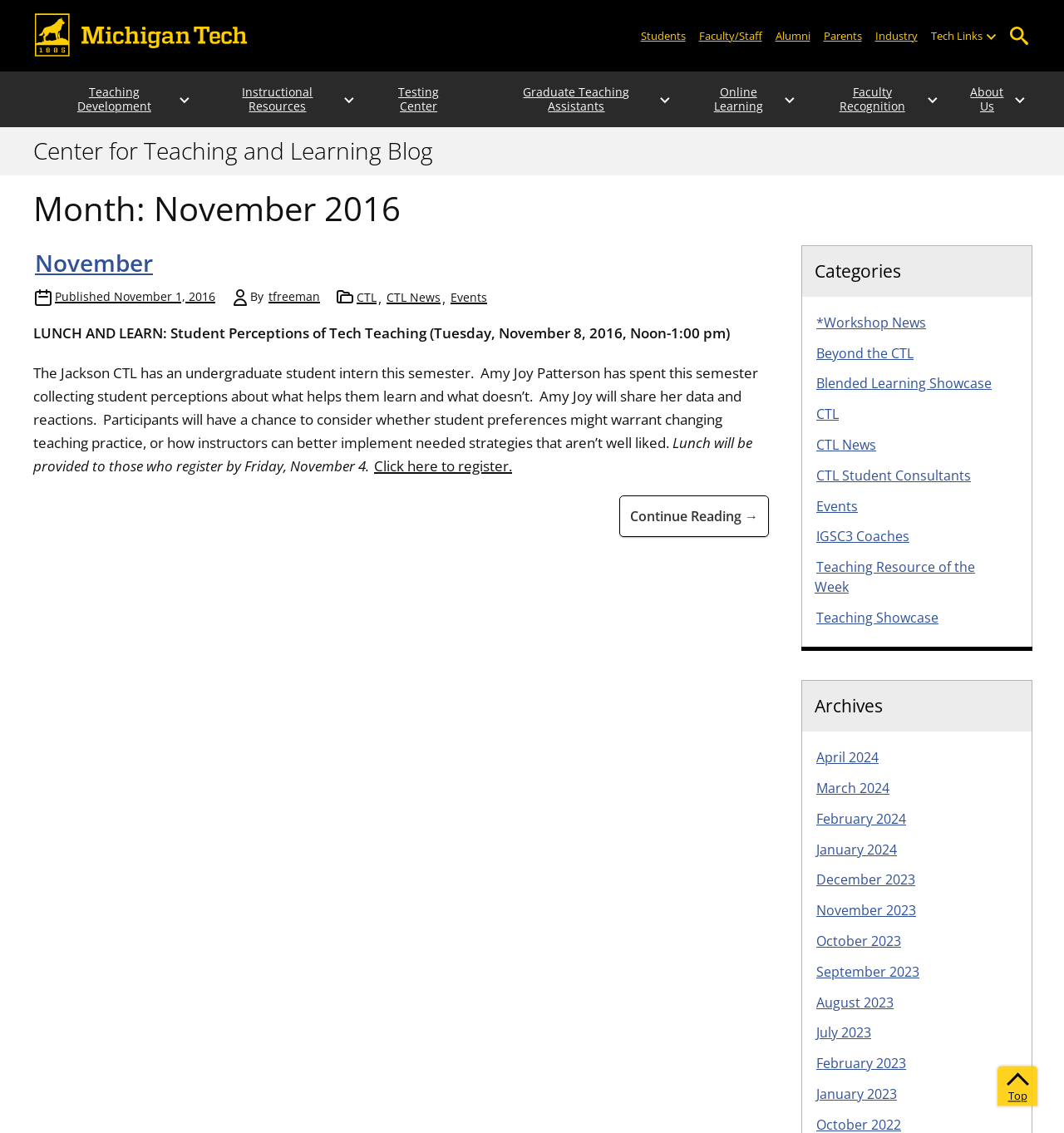Please determine the bounding box coordinates of the element's region to click in order to carry out the following instruction: "Click the 'Students' link". The coordinates should be four float numbers between 0 and 1, i.e., [left, top, right, bottom].

[0.596, 0.015, 0.65, 0.048]